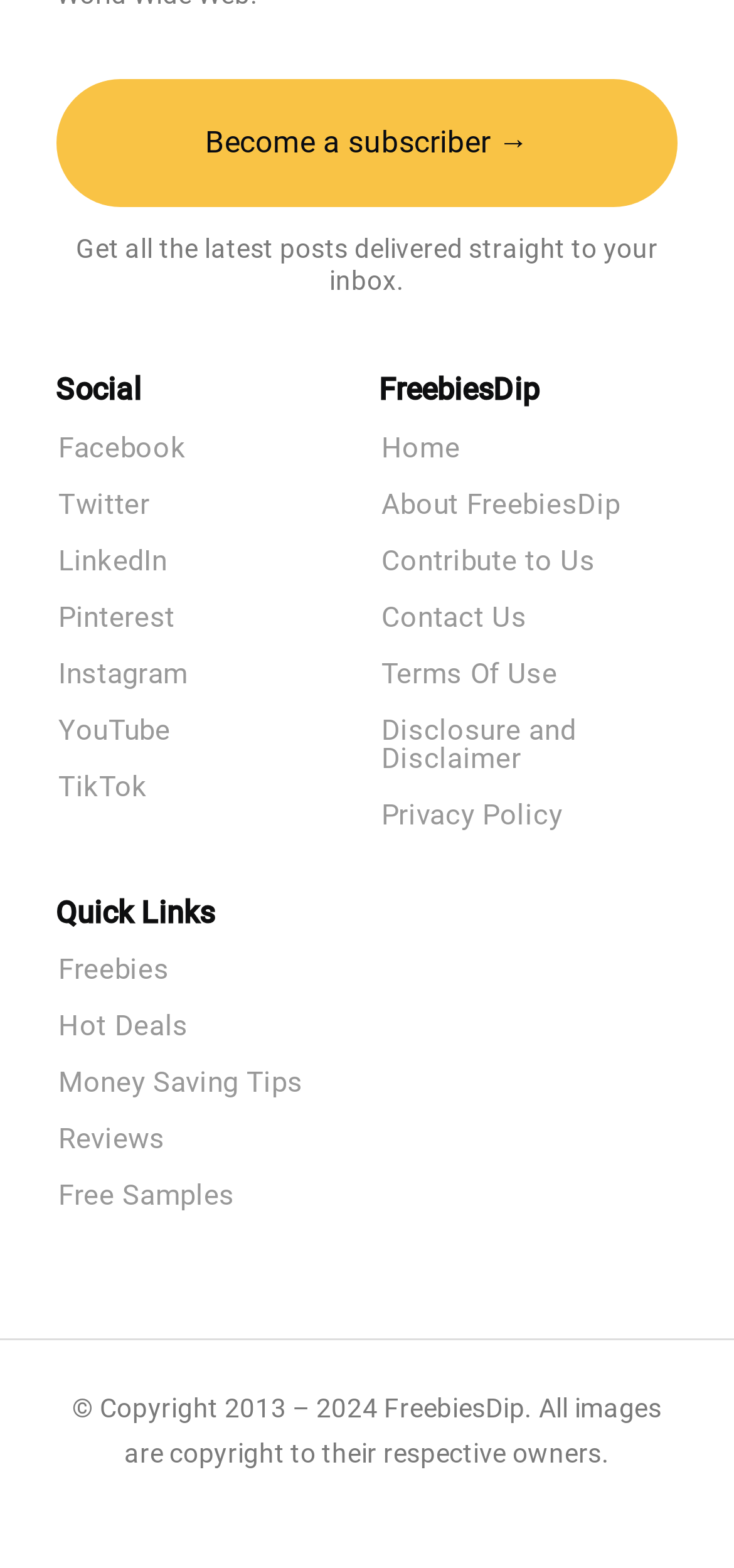Find the bounding box coordinates of the element I should click to carry out the following instruction: "Subscribe to the newsletter".

[0.077, 0.05, 0.923, 0.131]